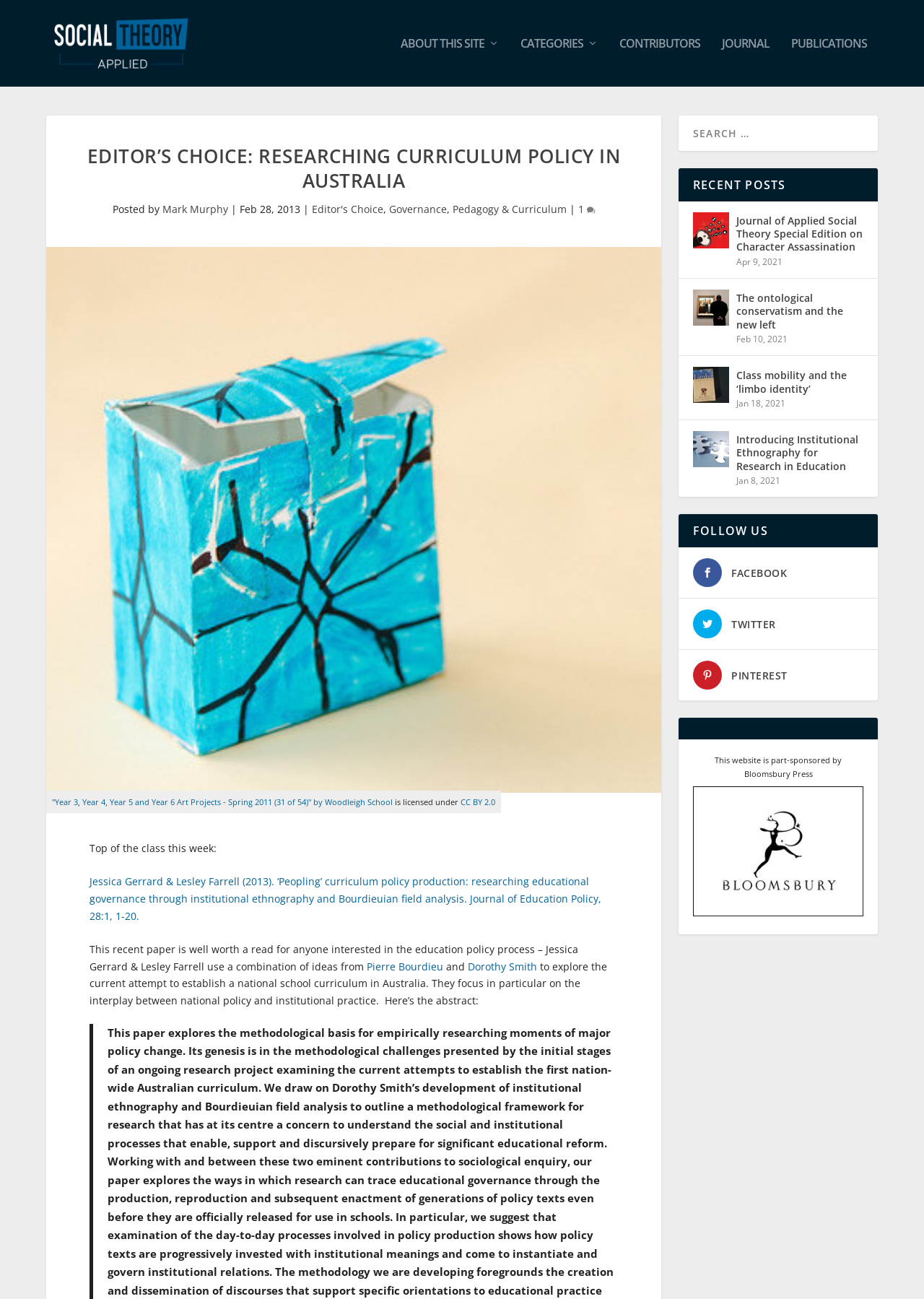Based on the image, give a detailed response to the question: Who wrote the Editor's Choice article?

The author of the Editor's Choice article can be found below the title, where it says 'Posted by Mark Murphy'. This indicates that Mark Murphy is the author of the article.